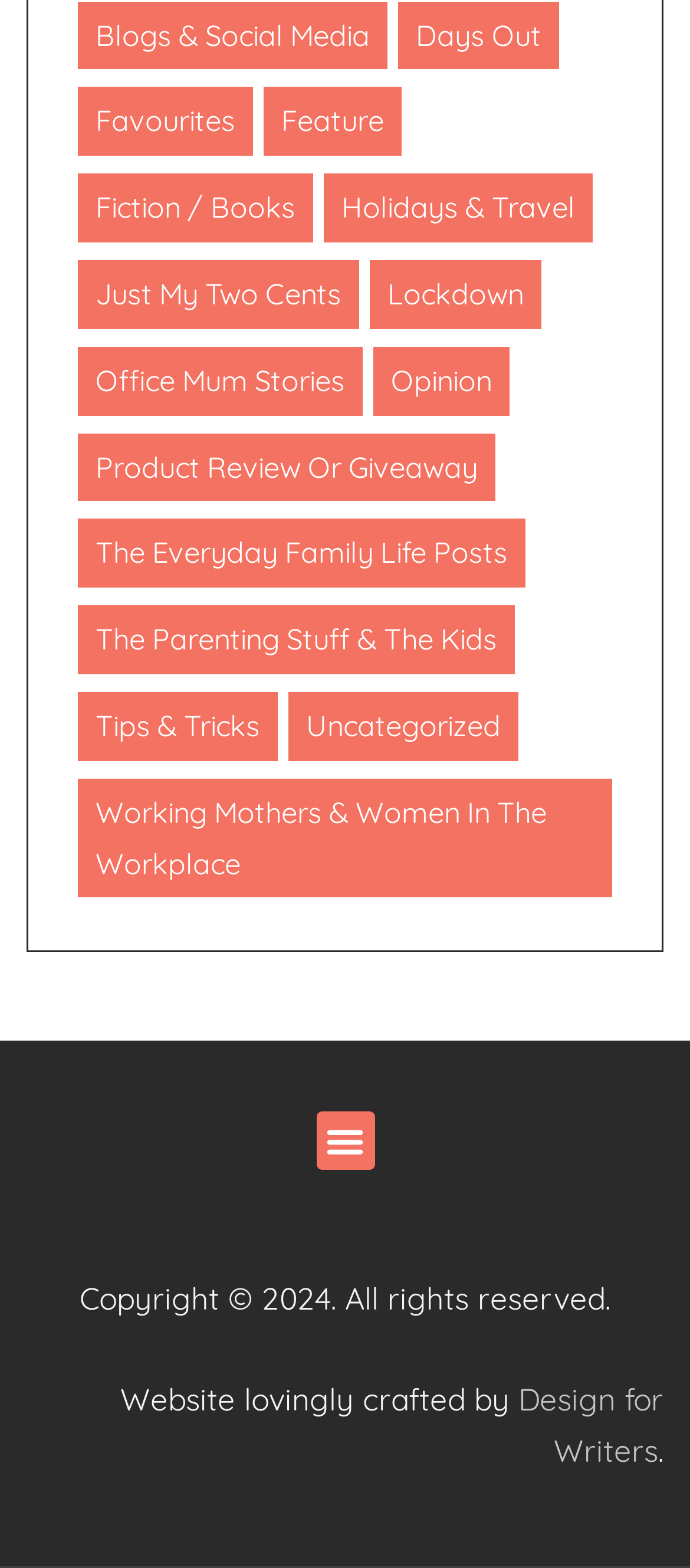Kindly provide the bounding box coordinates of the section you need to click on to fulfill the given instruction: "Read about Working Mothers & Women In The Workplace".

[0.113, 0.496, 0.887, 0.573]